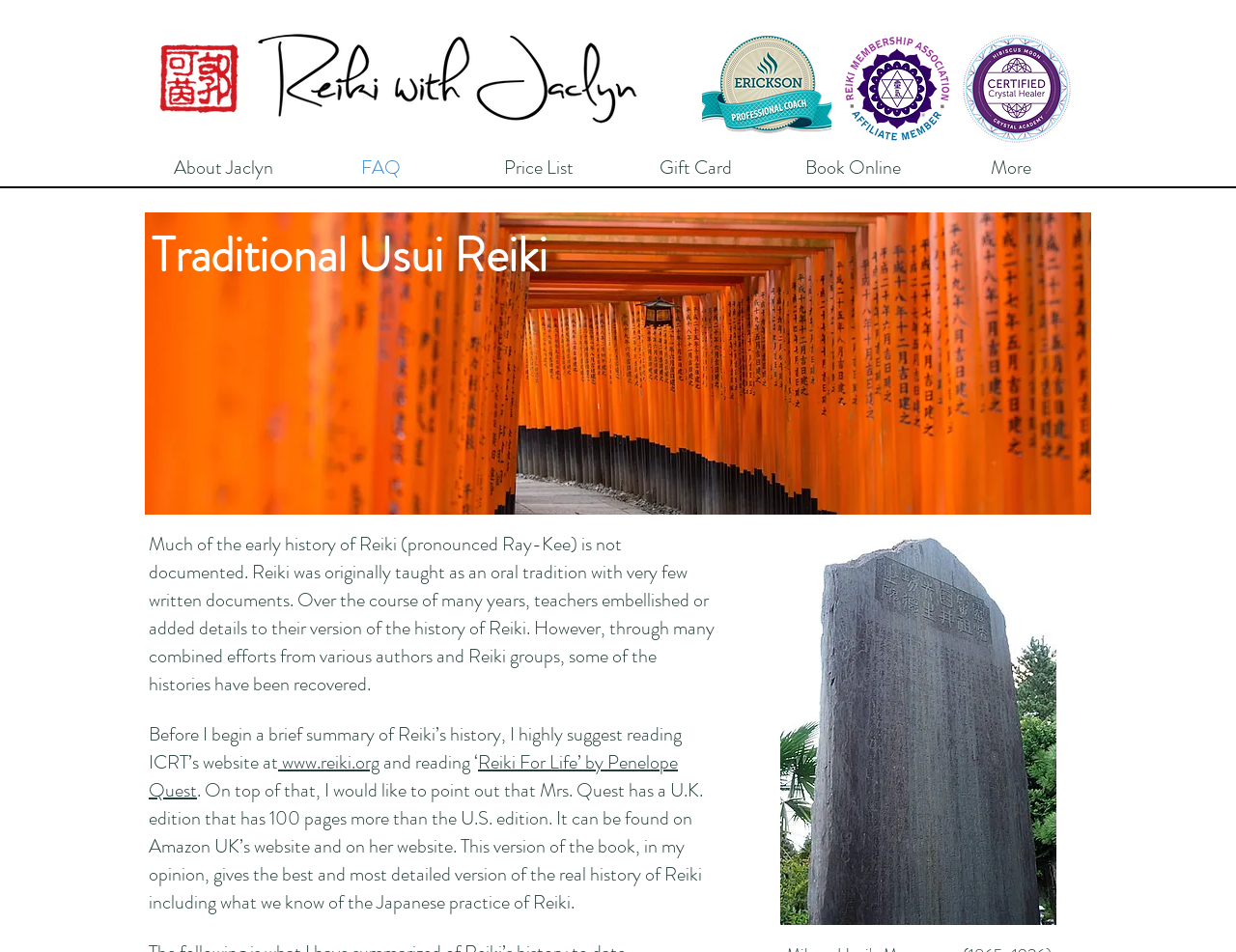Construct a comprehensive caption that outlines the webpage's structure and content.

The webpage is about Traditional Usui Reiki, with a prominent heading at the top left corner. Below the heading, there is a large image of a Traditional Japanese Gate, spanning almost the entire width of the page.

At the top right corner, there are three horizontal links, each accompanied by an image: 'Sign 4 horizontal no background smaller.', 'RMAaffiliatMemberLogo-500.png', and 'Hibiscus Moon Crystal Academy CCH badge.' These links are positioned closely together, with the first one starting from the middle of the page and the last one ending at the right edge.

Below these links, there is a navigation menu labeled 'Site', which contains several links: 'About Jaclyn', 'FAQ', 'Price List', 'Gift Card', 'Book Online', and 'More'. These links are arranged horizontally, with 'About Jaclyn' at the left edge and 'More' at the right edge.

The main content of the page is a block of text that starts below the navigation menu and spans about two-thirds of the page width. The text discusses the history of Reiki, its oral tradition, and the efforts to recover its history. There are also links to external resources, including the ICRT website and a book titled 'Reiki For Life’ by Penelope Quest.

At the bottom right corner of the page, there is an image of Mikao-Usui Monument, which is a relatively large image compared to the other images on the page.